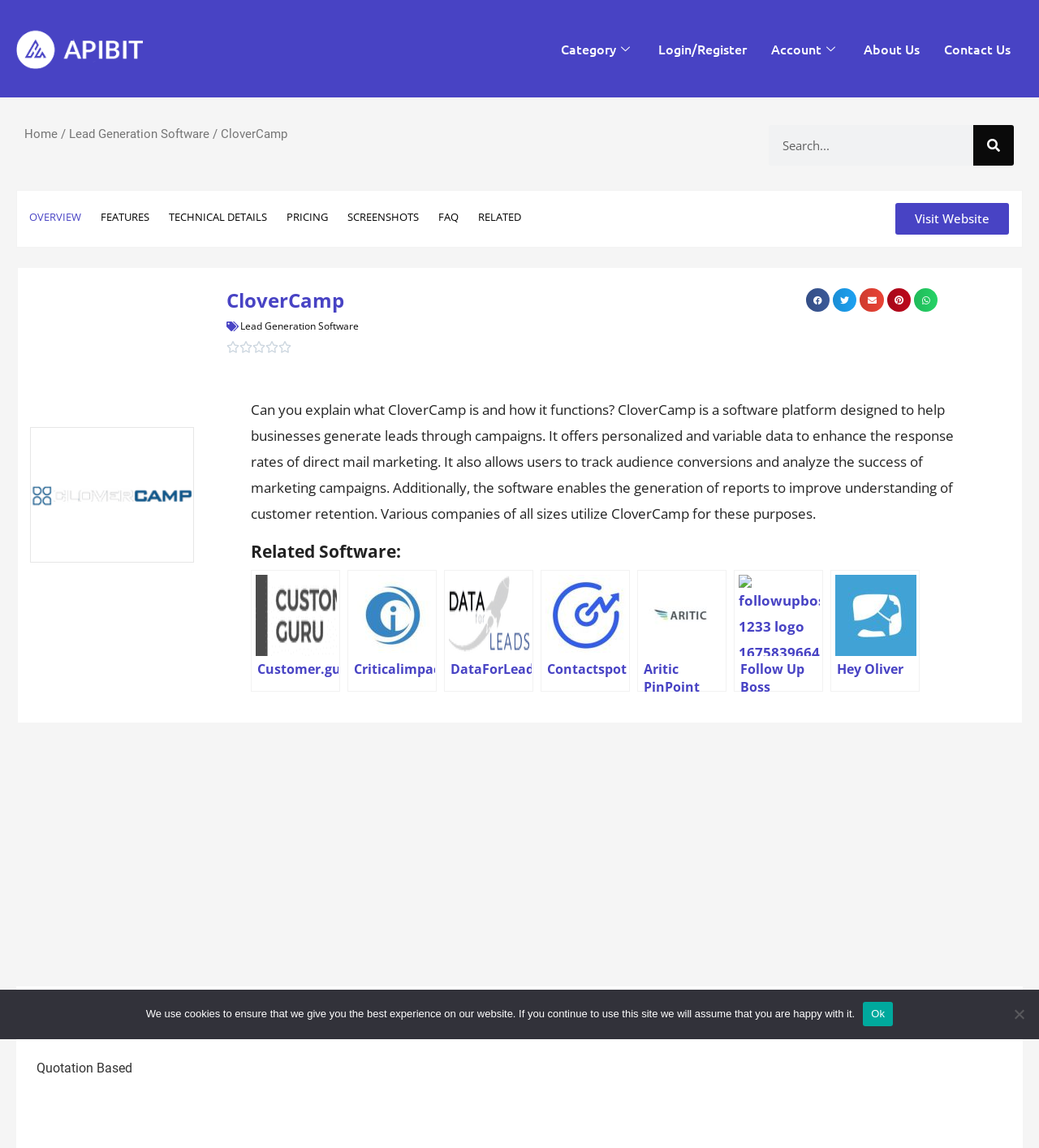Identify the bounding box coordinates for the element that needs to be clicked to fulfill this instruction: "Visit the 'Lead Generation Software' page". Provide the coordinates in the format of four float numbers between 0 and 1: [left, top, right, bottom].

[0.066, 0.11, 0.202, 0.123]